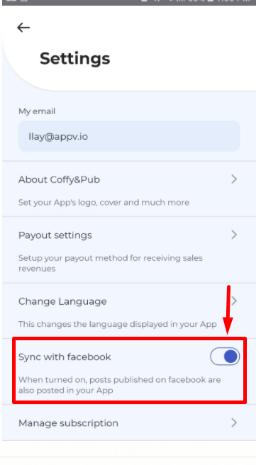Thoroughly describe what you see in the image.

The image depicts a settings interface from an application, showcasing an option related to social media synchronization. The displayed email address, "llay@appv.io," is positioned at the top, indicating user information. Below this, various settings categories are listed, including "About Coffy&Pub," "Payout settings," and "Change Language." 

The focus of the image is a prominent section labeled "Sync with Facebook," highlighted with a red outline. This feature, illustrated with a toggle switch, allows users to enable or disable syncing of posts. When activated, this setting will ensure that posts published on Facebook are simultaneously posted in the app as well, streamlining content management across platforms. Below the toggle, a brief description clarifies the functionality of this feature, emphasizing its convenience for users managing their social media presence.